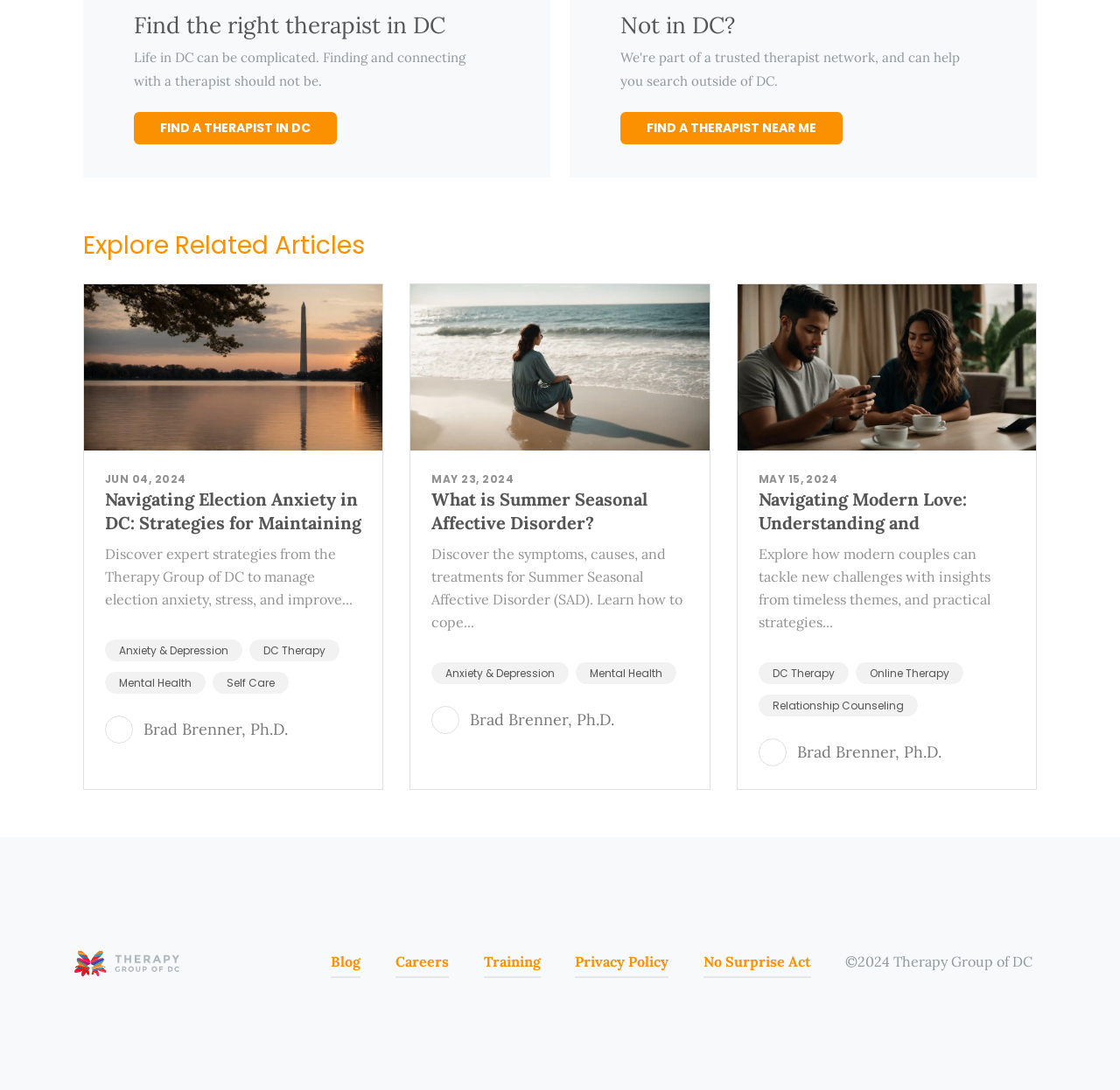Identify the bounding box coordinates of the region I need to click to complete this instruction: "visit Rebecca Naomi Jones".

None